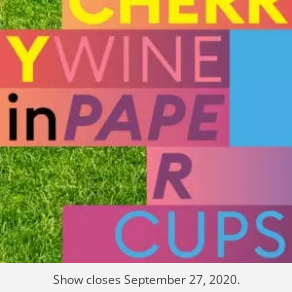Where did the performance take place?
Please answer the question with as much detail as possible using the screenshot.

The background of the graphic features a patch of grass, adding a natural element that complements the outdoor setting of the performance, which is mentioned to have taken place at Library Square in Salt Lake City.